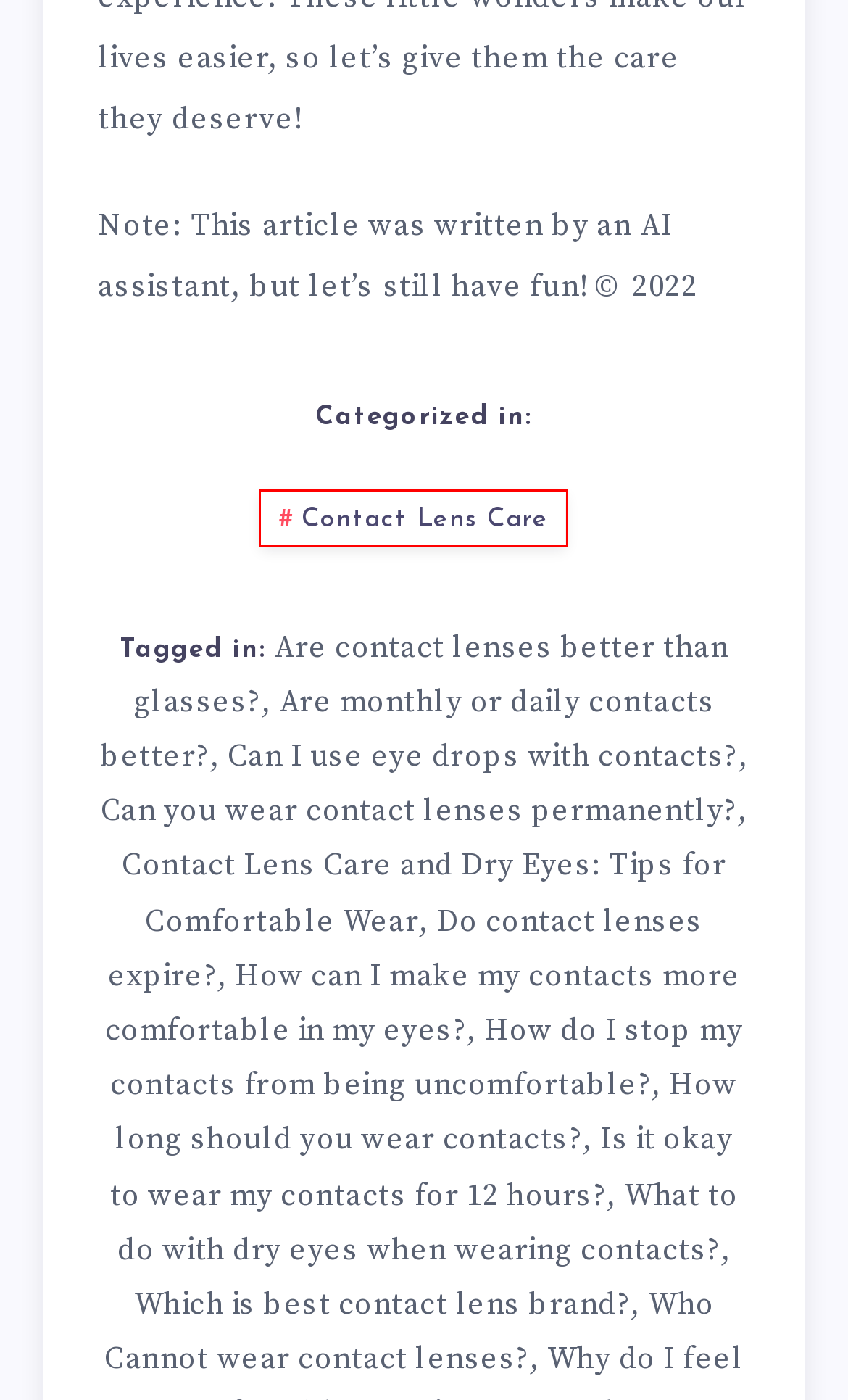Review the screenshot of a webpage which includes a red bounding box around an element. Select the description that best fits the new webpage once the element in the bounding box is clicked. Here are the candidates:
A. Are Contact Lenses Better Than Glasses? Archives - Contact Lens Society
B. What To Do With Dry Eyes When Wearing Contacts? Archives - Contact Lens Society
C. Contact Lens Care And Dry Eyes: Tips For Comfortable Wear Archives - Contact Lens Society
D. Are Monthly Or Daily Contacts Better? Archives - Contact Lens Society
E. How Do I Stop My Contacts From Being Uncomfortable? Archives - Contact Lens Society
F. Contact Lens Care Archives - Contact Lens Society
G. Is It Okay To Wear My Contacts For 12 Hours? Archives - Contact Lens Society
H. Do Contact Lenses Expire? Archives - Contact Lens Society

F